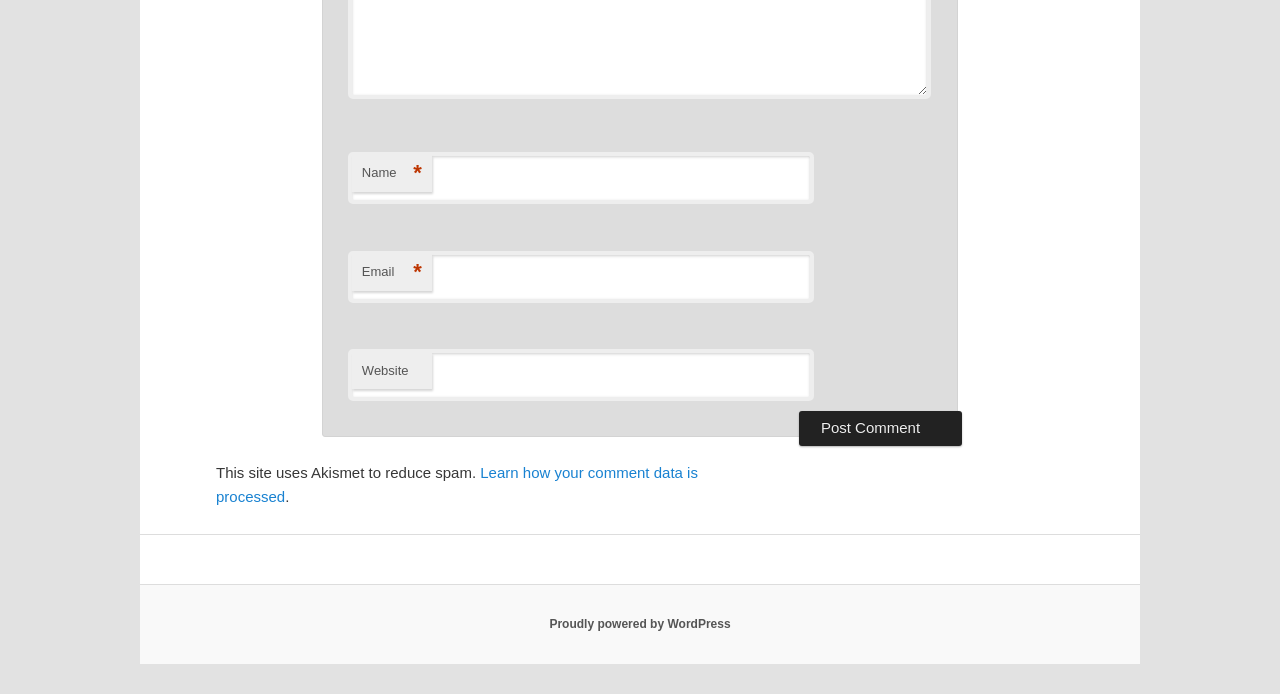Consider the image and give a detailed and elaborate answer to the question: 
What is the link at the bottom of the page about?

The link at the bottom of the page is 'Proudly powered by WordPress', which indicates that the website is built using the WordPress platform. This link is likely a credit or acknowledgement to the platform.